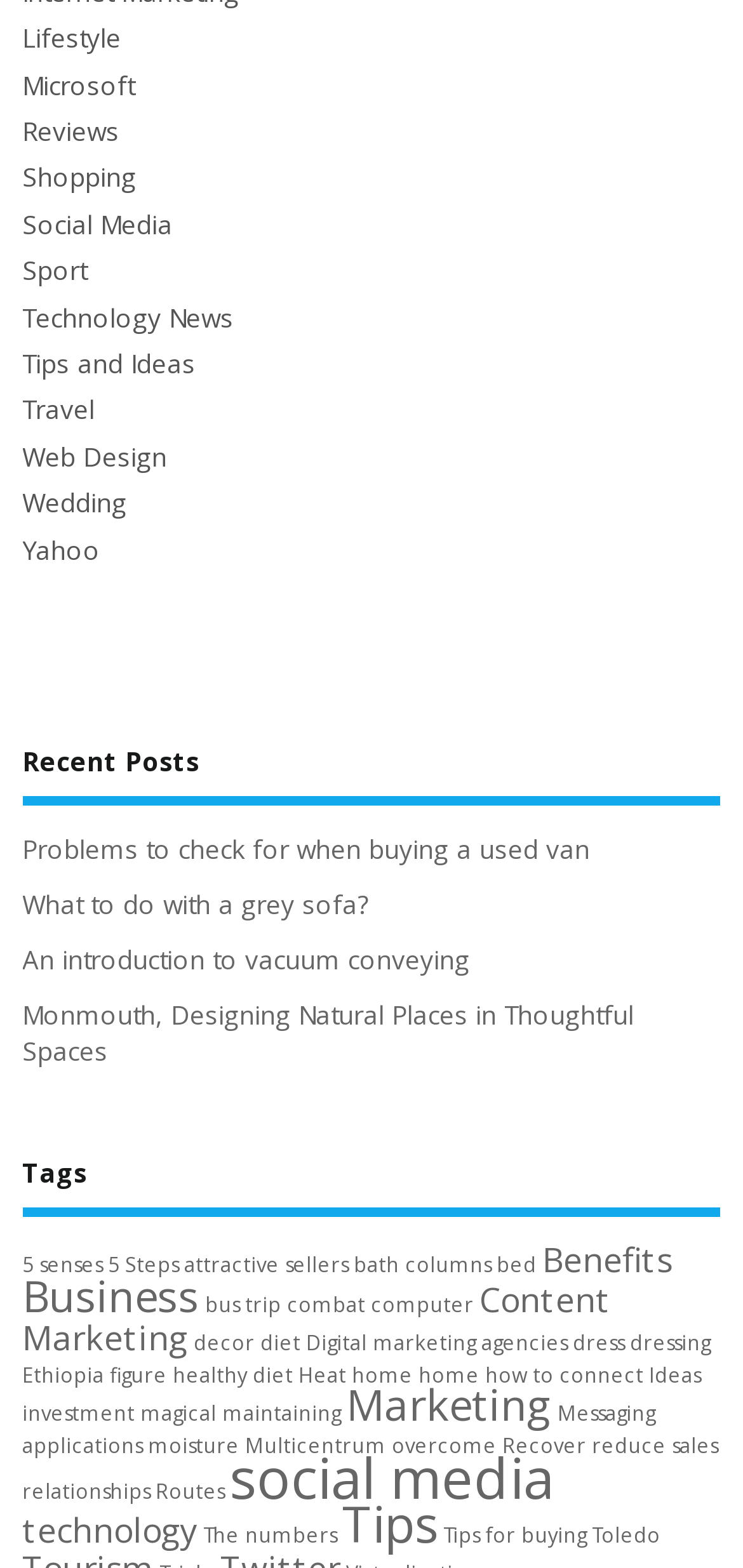Refer to the image and provide a thorough answer to this question:
How many tags are related to 'Business'?

Under the 'Tags' section, there is a link 'Business (3 items)', which indicates that there are 3 tags related to 'Business'.